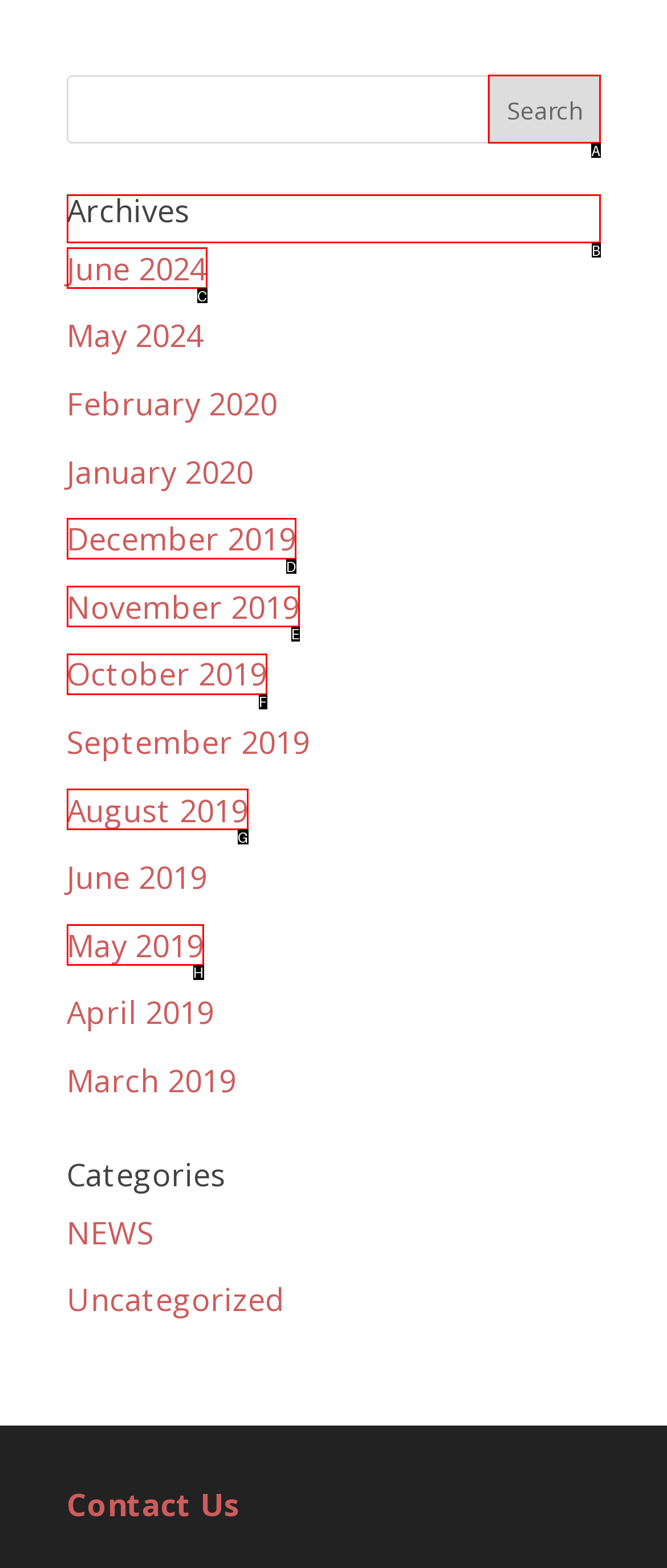Tell me which element should be clicked to achieve the following objective: click on Archives
Reply with the letter of the correct option from the displayed choices.

B